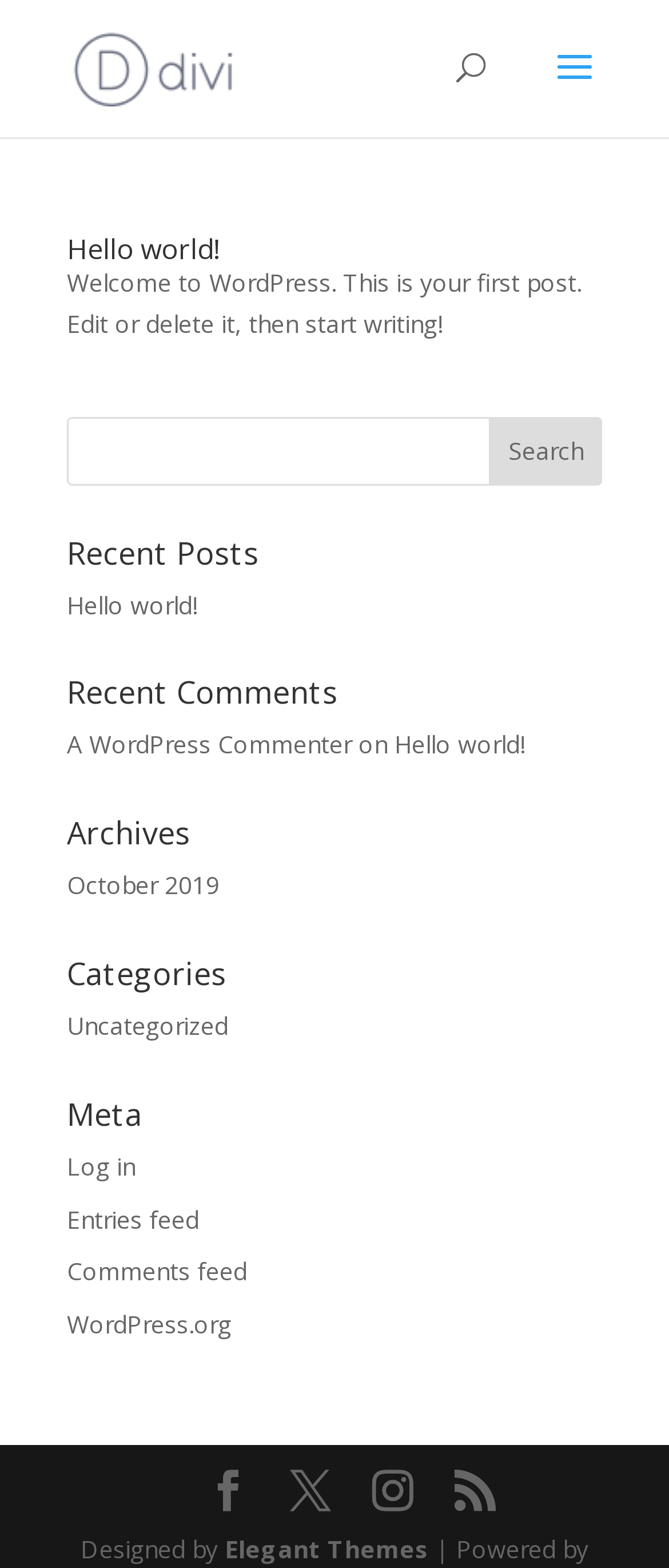What is the title of the first post?
Please look at the screenshot and answer in one word or a short phrase.

Hello world!